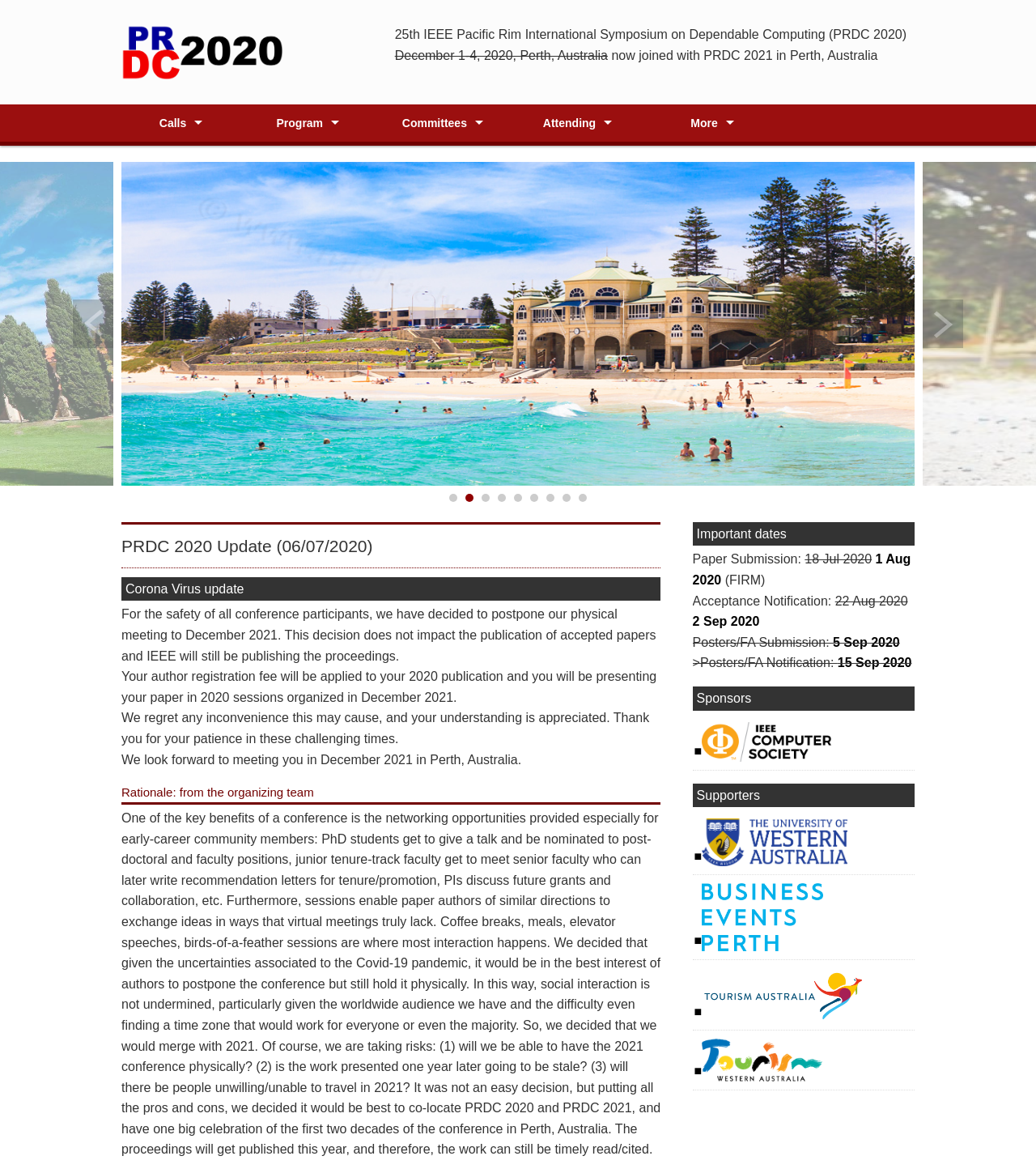Determine the bounding box coordinates for the UI element matching this description: "Attending".

[0.492, 0.089, 0.622, 0.121]